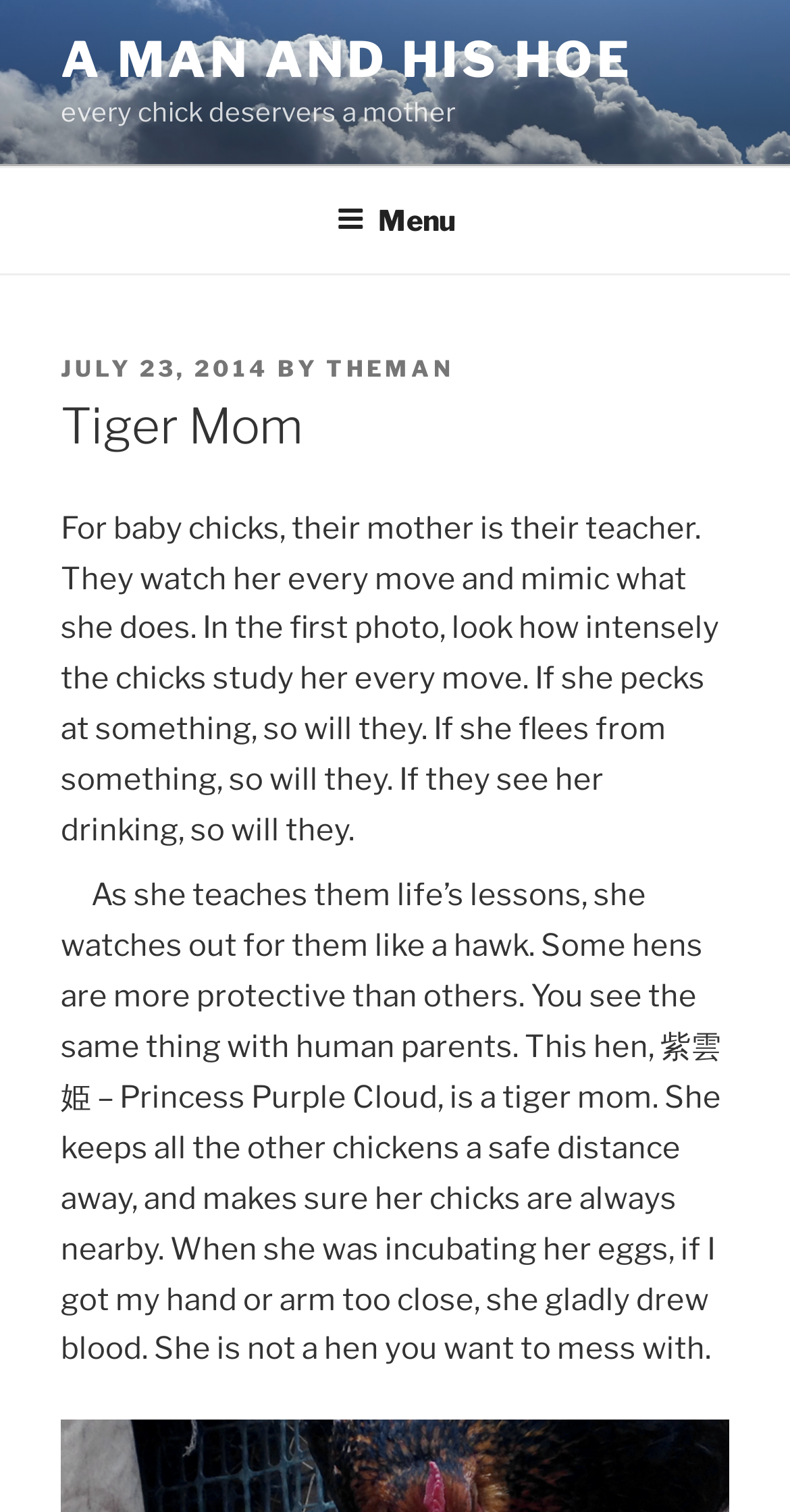Give a one-word or one-phrase response to the question:
What is the name of the hen?

Princess Purple Cloud